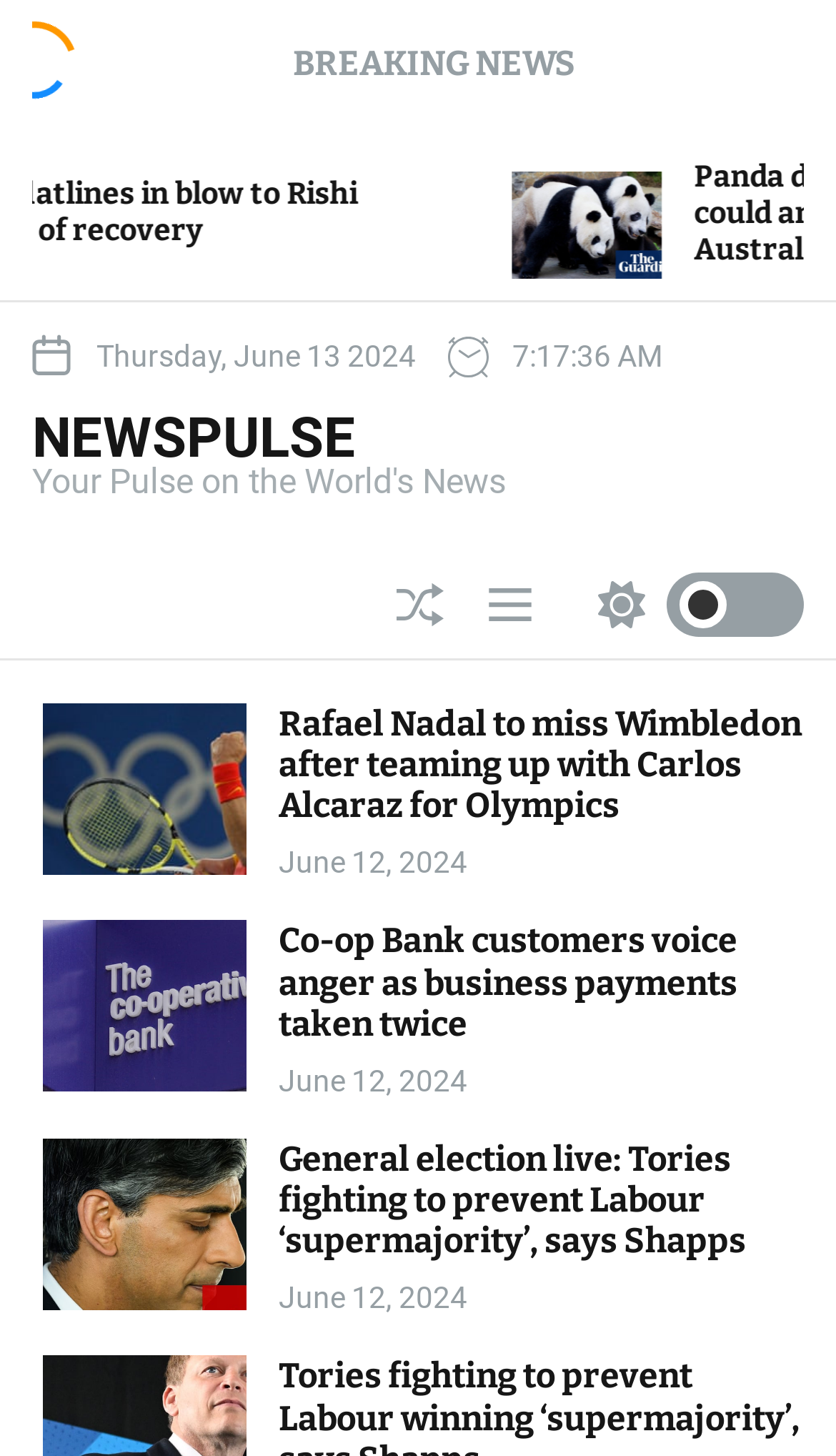Bounding box coordinates are specified in the format (top-left x, top-left y, bottom-right x, bottom-right y). All values are floating point numbers bounded between 0 and 1. Please provide the bounding box coordinate of the region this sentence describes: Menu

[0.582, 0.378, 0.638, 0.452]